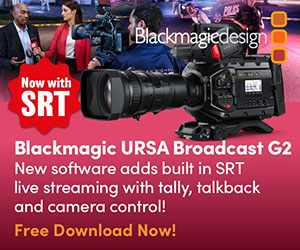Provide a thorough description of what you see in the image.

The image prominently features the Blackmagic URSA Broadcast G2, a high-end video camera designed for professional broadcasting. Accompanying the image is a bold call to action stating "Now with SRT," highlighting the newly added software functionality that supports live streaming with SRT (Secure Reliable Transport) technology. The camera is showcased in a dynamic setting, reflecting its application in live event broadcasting, with a backdrop that hints at a newsroom or live interview environment.

In addition to the camera features, the text emphasizes the inclusion of essential controls for tally, talkback, and camera management, solidifying its status as a comprehensive solution for broadcasters. The design encourages viewers to "Free Download Now!" suggesting that users can access the latest software update to enhance their broadcasting capabilities. The overall presentation positions the URSA Broadcast G2 as an innovative and user-friendly choice for those in the professional video production field, showcasing Blackmagic's commitment to advancing technology in broadcasting.